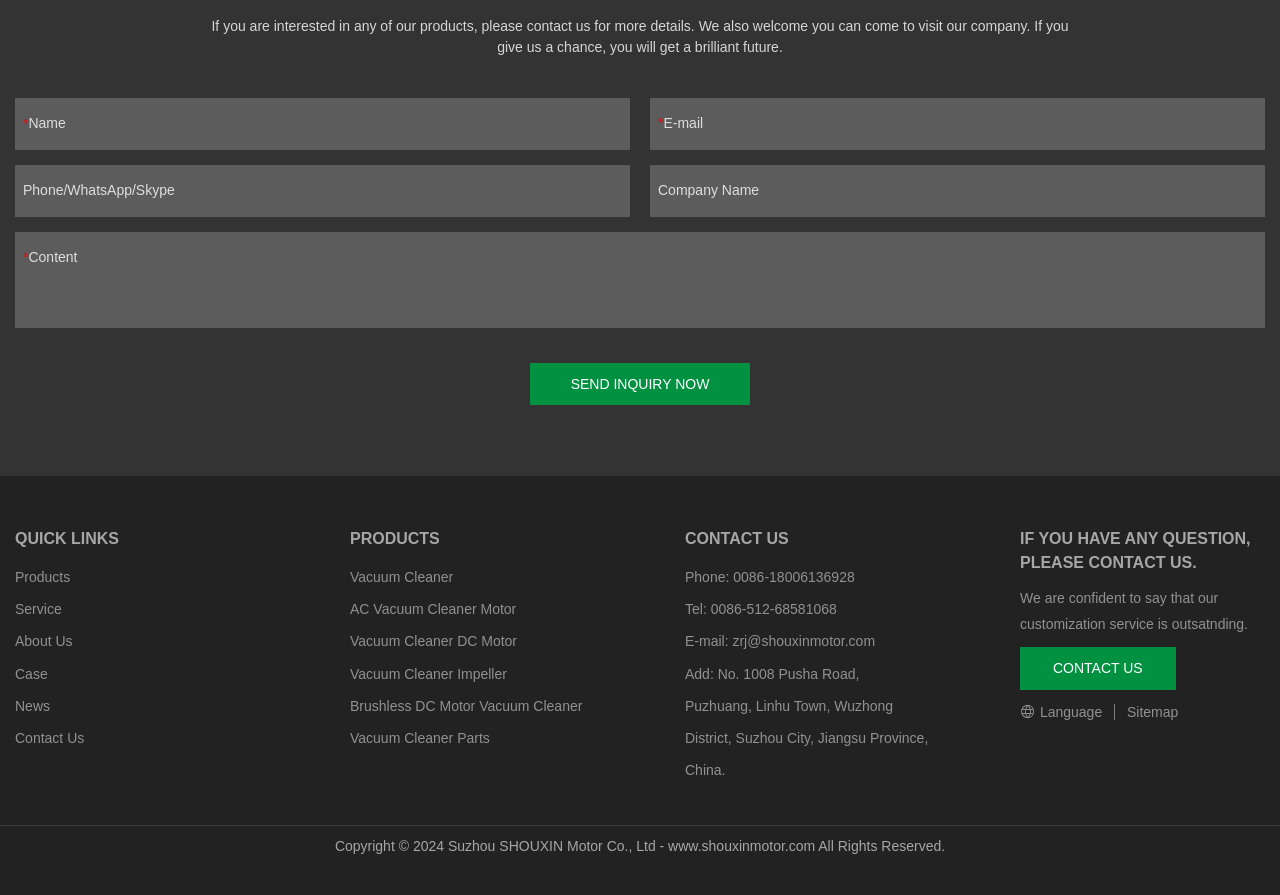Utilize the information from the image to answer the question in detail:
What type of products does the company offer?

I found this information by looking at the 'PRODUCTS' section, which lists various types of vacuum cleaners and motors, such as 'Vacuum Cleaner', 'AC Vacuum Cleaner Motor', and 'Brushless DC Motor Vacuum Cleaner'.